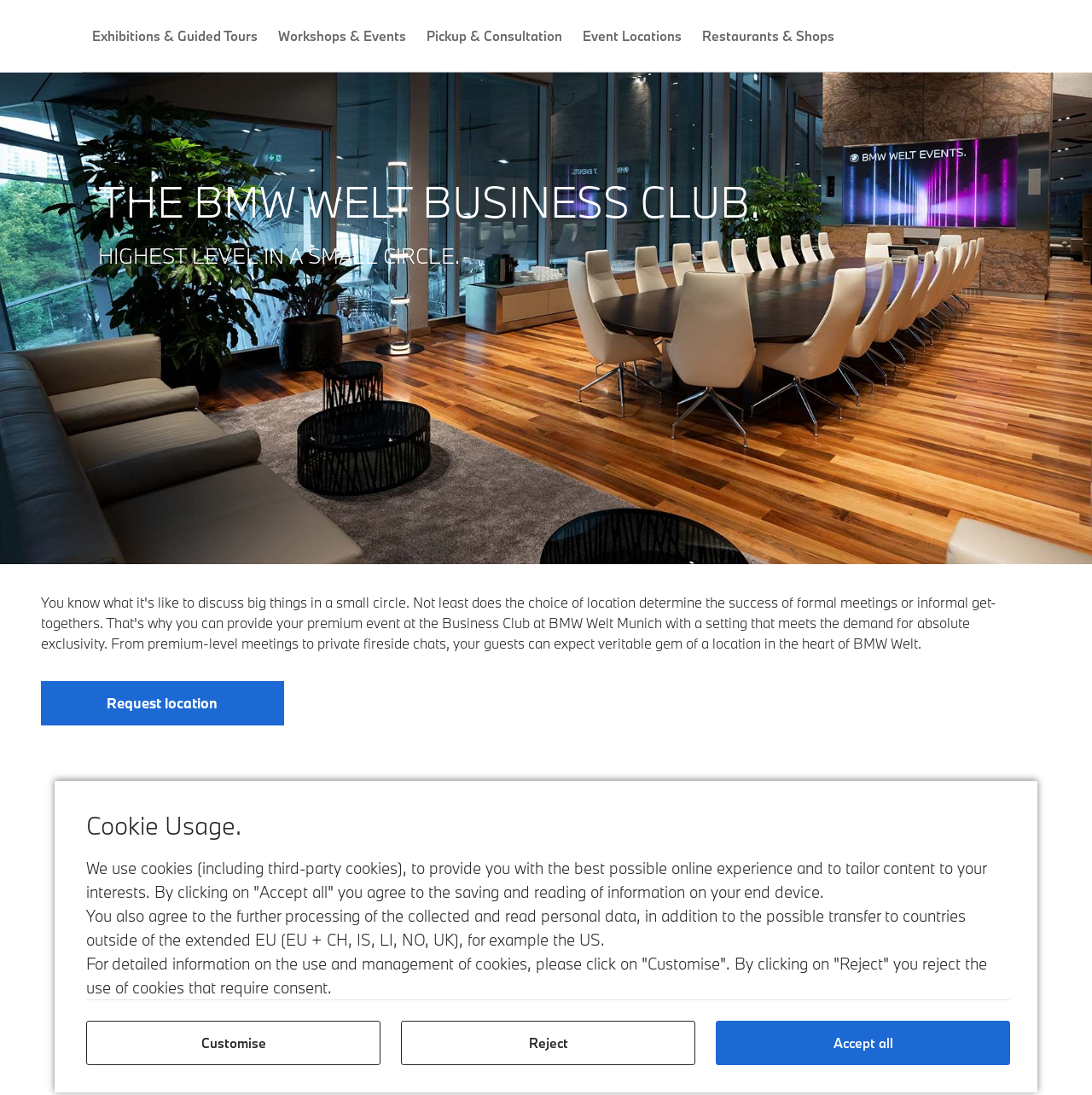Determine the coordinates of the bounding box that should be clicked to complete the instruction: "Click on Back to top". The coordinates should be represented by four float numbers between 0 and 1: [left, top, right, bottom].

[0.916, 0.764, 0.956, 0.804]